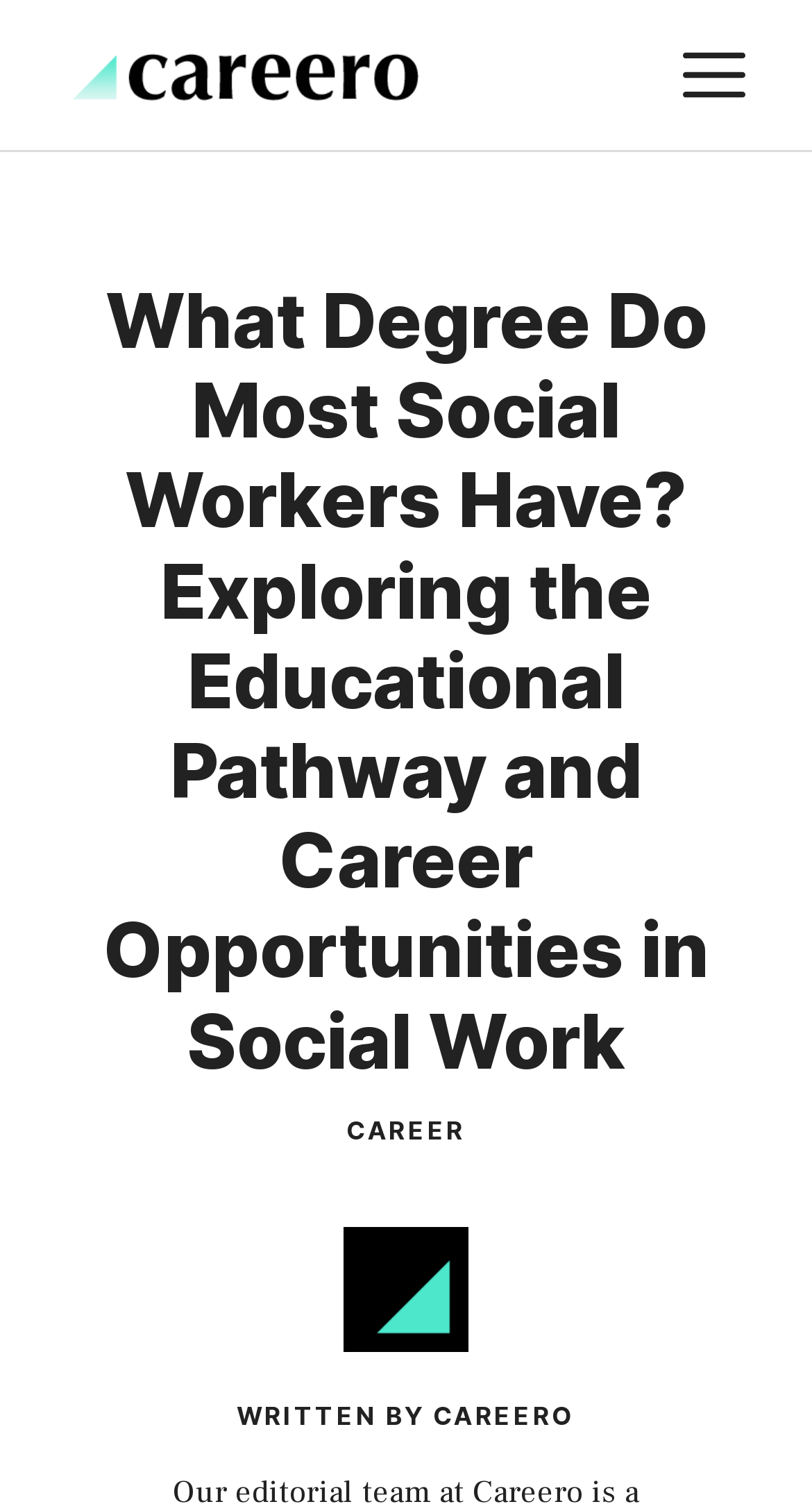Give an in-depth explanation of the webpage layout and content.

The webpage is about exploring the educational pathway and career opportunities in social work. At the top, there is a banner that spans the entire width of the page, containing a link to the website "Careero — Virtual Career Fairs & Business Inspiration" accompanied by an image with the same name. 

Below the banner, there is a navigation menu on the right side, which is initially collapsed and can be expanded by clicking the "MENU" button. 

The main content of the page is headed by a title "What Degree Do Most Social Workers Have? Exploring the Educational Pathway and Career Opportunities in Social Work", which is a clickable link. This title is positioned roughly in the middle of the page, leaving some space above and below it.

On the bottom right of the page, there is a link labeled "CAREER". Above this link, there is an image of the author, and above the image, there is a text "WRITTEN BY CAREERO" that indicates the authorship of the content.